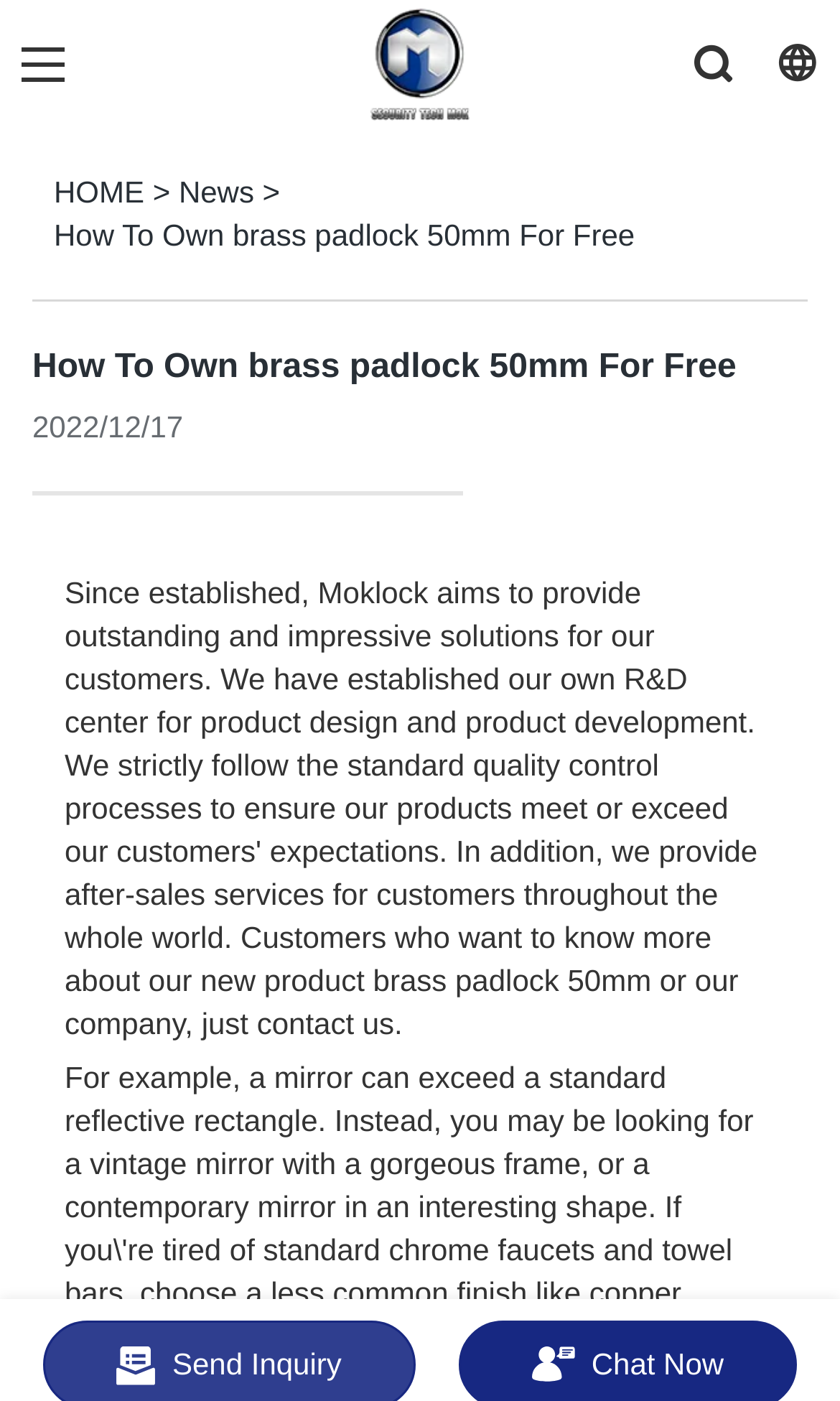Provide a comprehensive caption for the webpage.

The webpage is about owning a 50mm brass padlock for free, specifically related to Moklock. At the top-left corner, there is a link to the "HOME" page, followed by a ">" symbol, and then a link to the "News" section. 

Below these links, there is a prominent heading that reads "How To Own brass padlock 50mm For Free", which is also a clickable link. To the right of this heading, there is a date "2022/12/17" indicating when the content was published or updated.

In the top-center area, there is a link to "Moklock" accompanied by an image with the same name, which is likely a logo or a brand icon. 

At the bottom of the page, there are two images, one on the left and one on the right, but their contents are not specified.